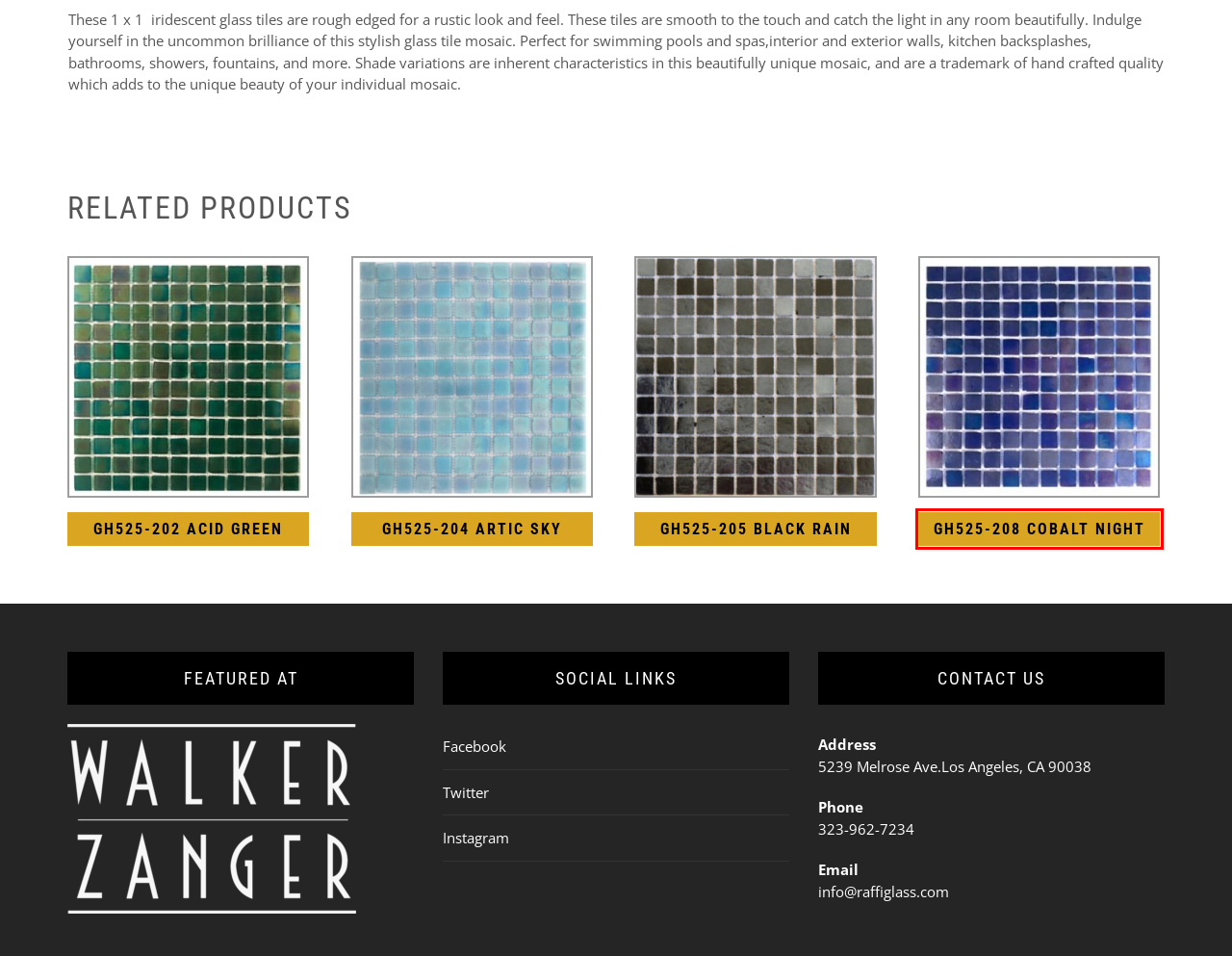Examine the screenshot of the webpage, which includes a red bounding box around an element. Choose the best matching webpage description for the page that will be displayed after clicking the element inside the red bounding box. Here are the candidates:
A. COLLECTIONS – Raffi glass
B. INSPIRATIONS – Raffi glass
C. GH525-208 COBALT NIGHT – Raffi glass
D. Products – Raffi glass
E. Custom Tabletops – Raffi glass
F. GH525-204 ARTIC SKY – Raffi glass
G. GH525-202 ACID GREEN – Raffi glass
H. CUSTOM WATER JET – Raffi glass

C